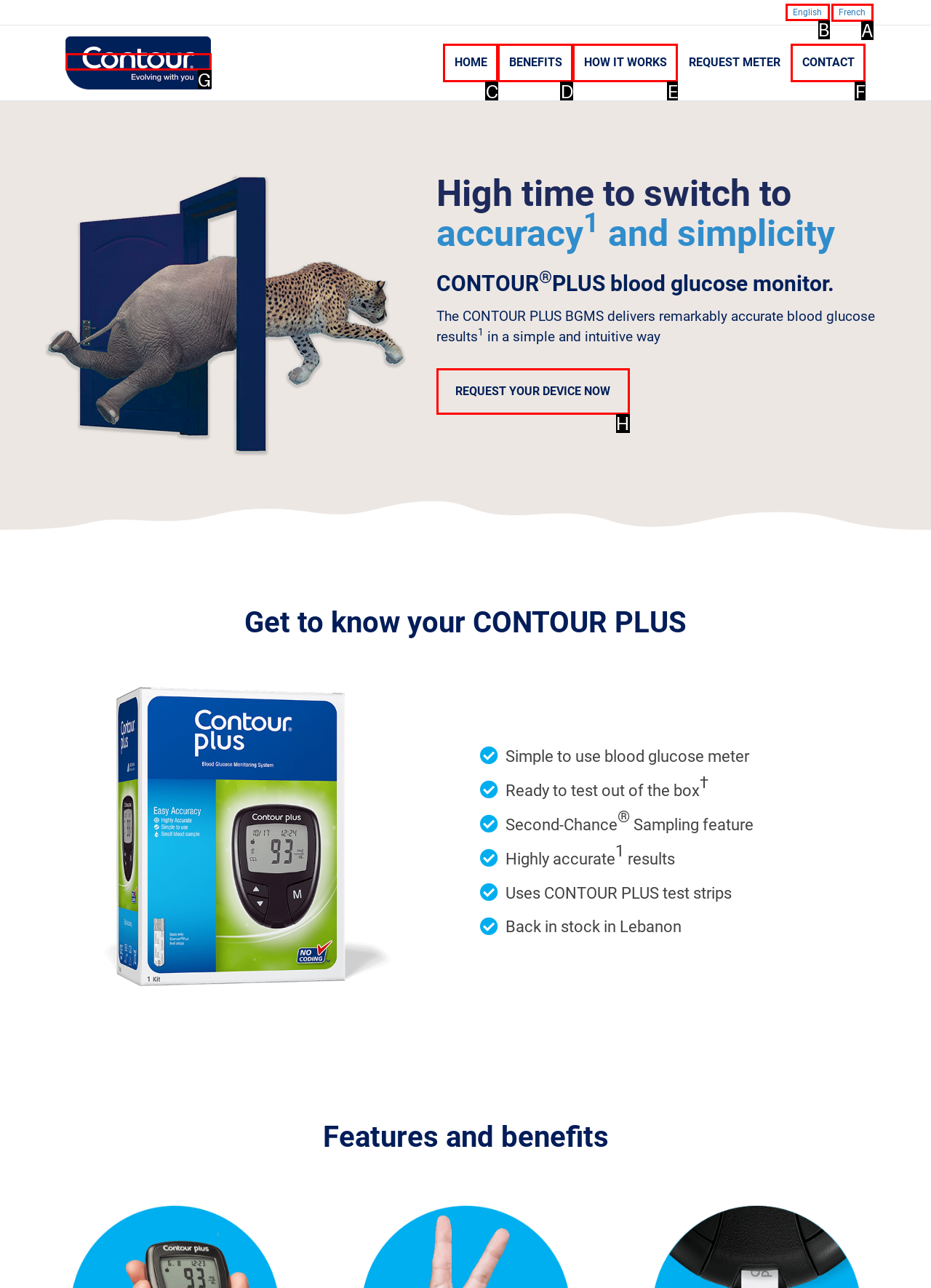Tell me which option I should click to complete the following task: Switch to English Answer with the option's letter from the given choices directly.

B